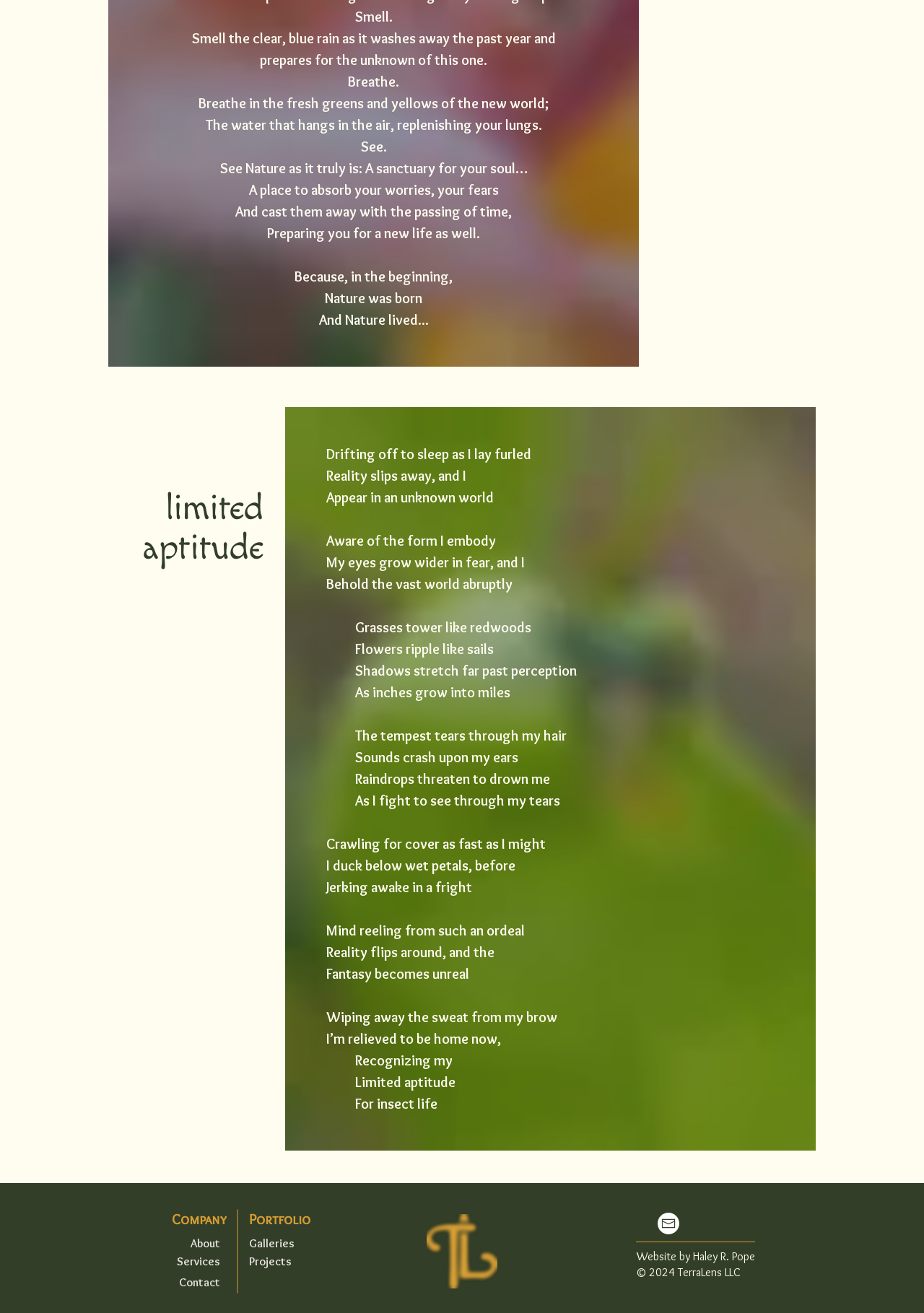Based on the image, please respond to the question with as much detail as possible:
What is the name of the company?

I found the company name 'TerraLens' by looking at the logo at the top of the page, which is a link with the text 'TerraLens mono logo'. This suggests that the company name is TerraLens.